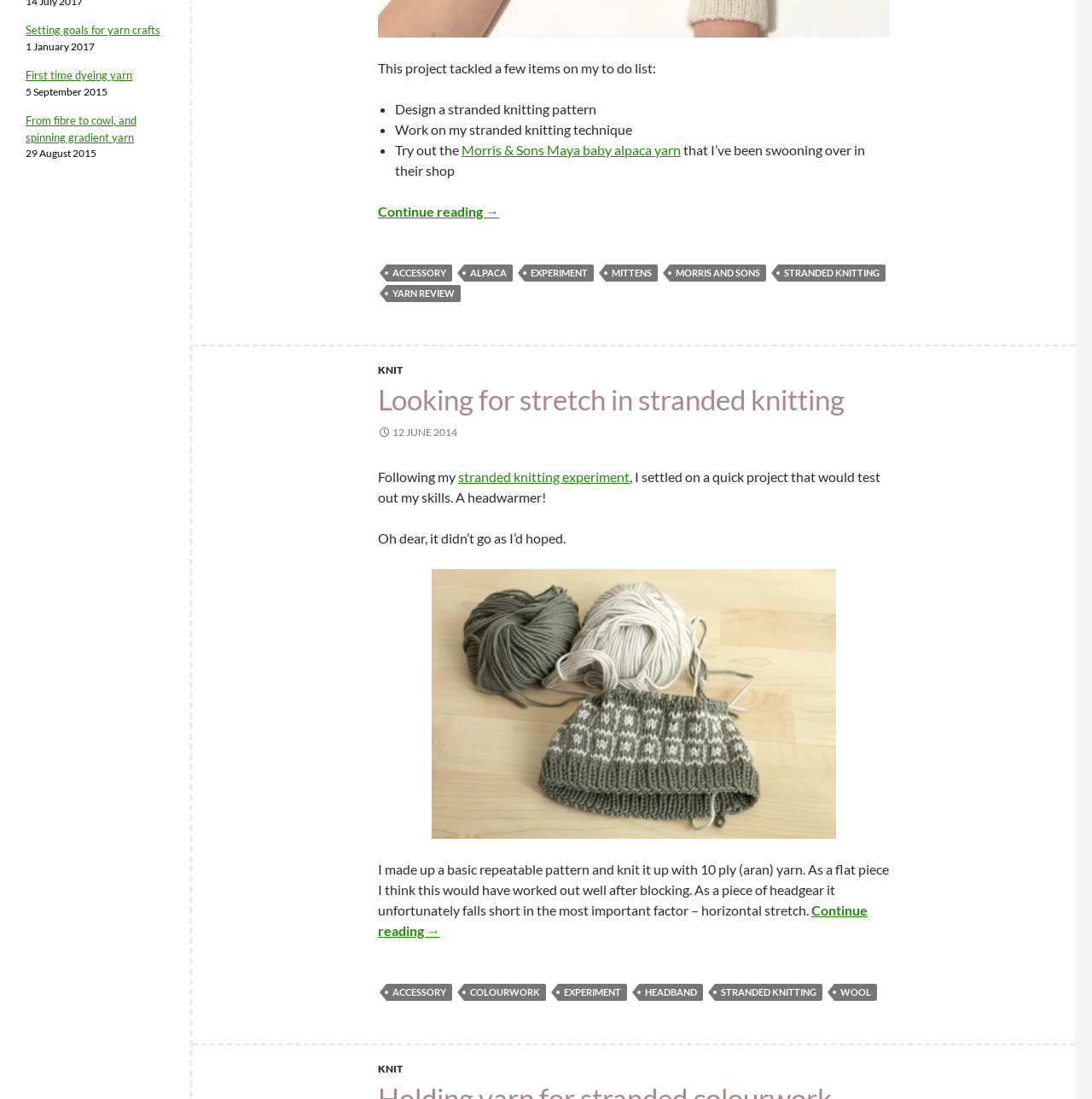Determine the bounding box for the described HTML element: "stranded knitting". Ensure the coordinates are four float numbers between 0 and 1 in the format [left, top, right, bottom].

[0.712, 0.241, 0.811, 0.256]